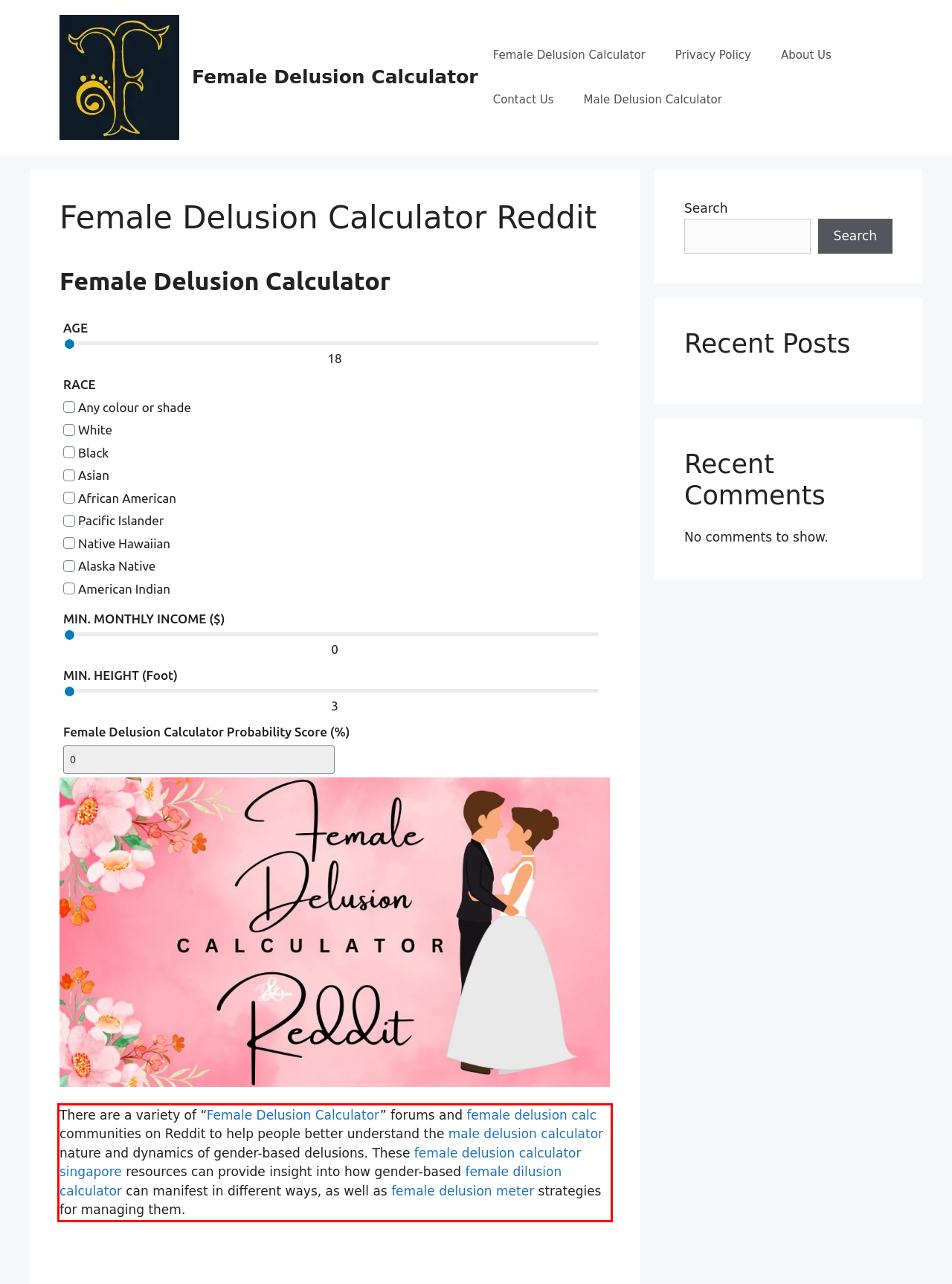Locate the red bounding box in the provided webpage screenshot and use OCR to determine the text content inside it.

There are a variety of “Female Delusion Calculator” forums and female delusion calc communities on Reddit to help people better understand the male delusion calculator nature and dynamics of gender-based delusions. These female delusion calculator singapore resources can provide insight into how gender-based female dilusion calculator can manifest in different ways, as well as female delusion meter strategies for managing them.